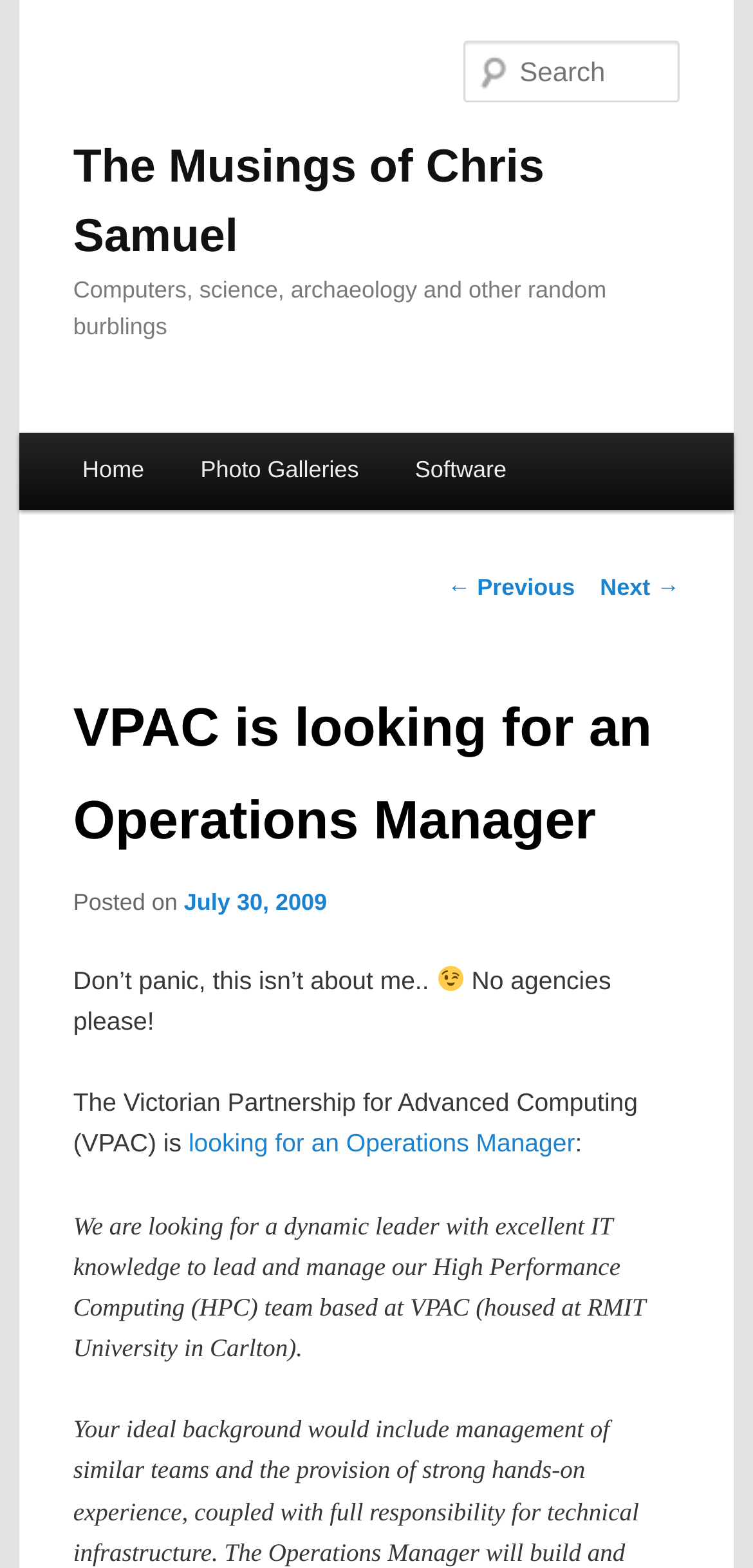Identify the bounding box coordinates of the element that should be clicked to fulfill this task: "Click the APPOINTMENT link". The coordinates should be provided as four float numbers between 0 and 1, i.e., [left, top, right, bottom].

None